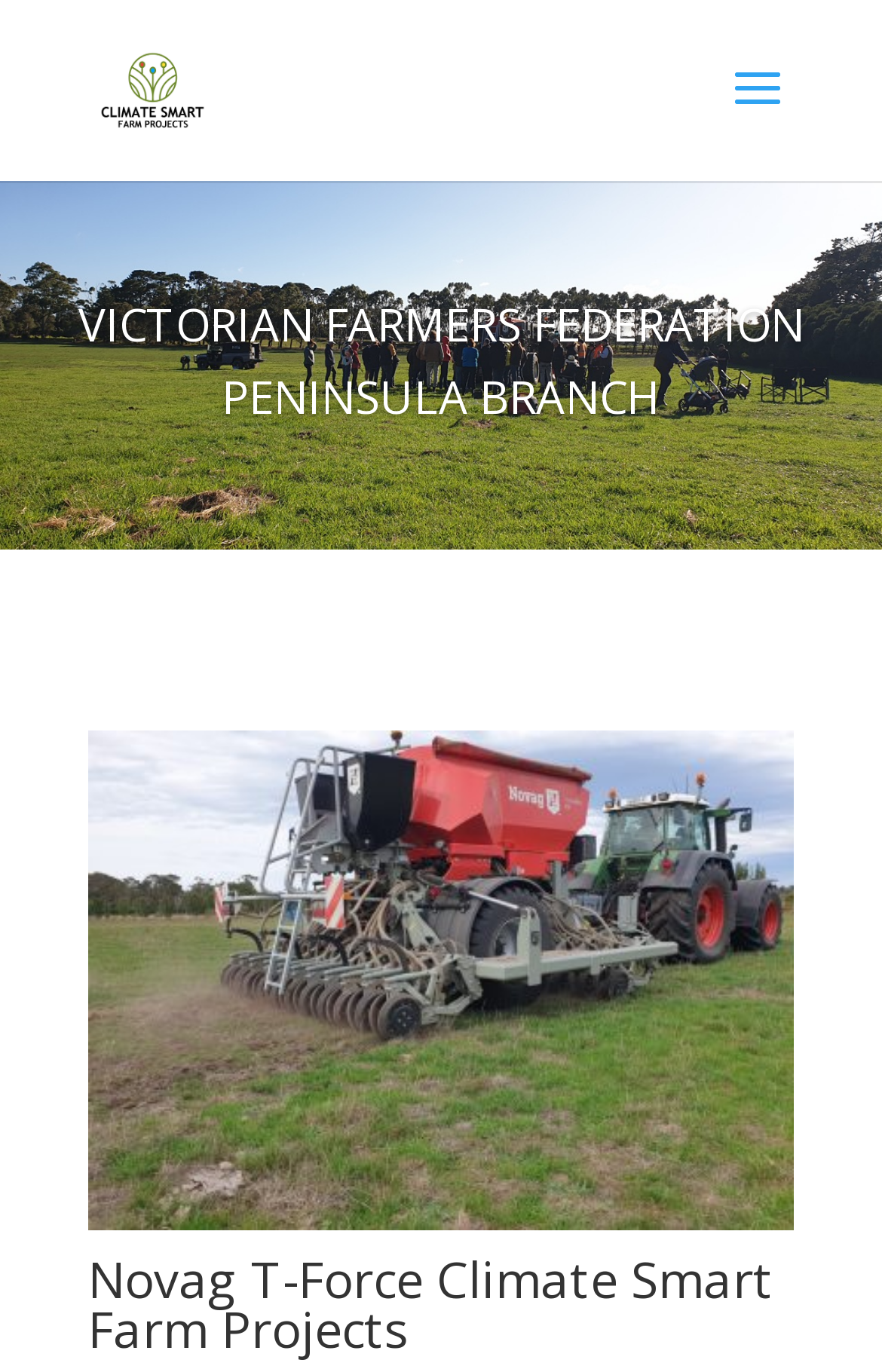Summarize the webpage with a detailed and informative caption.

The webpage is about the Victorian Farmers Federation's Peninsula Branch, specifically focusing on Climate Smart Farm Projects in April 2022. 

At the top-left of the page, there is a link and an image, both labeled "Climate Smart Farm Projects". The image is slightly larger and positioned below the link.

Below these elements, there is a table that occupies most of the page's width. Within this table, there is a heading that reads "VICTORIAN FARMERS FEDERATION" at the top-left, and a static text "PENINSULA BRANCH" positioned to its right.

At the bottom of the page, there is a link with an icon, represented by the Unicode character "\ue050", which is likely a social media or sharing icon. This link is accompanied by a larger image that spans most of the page's width.